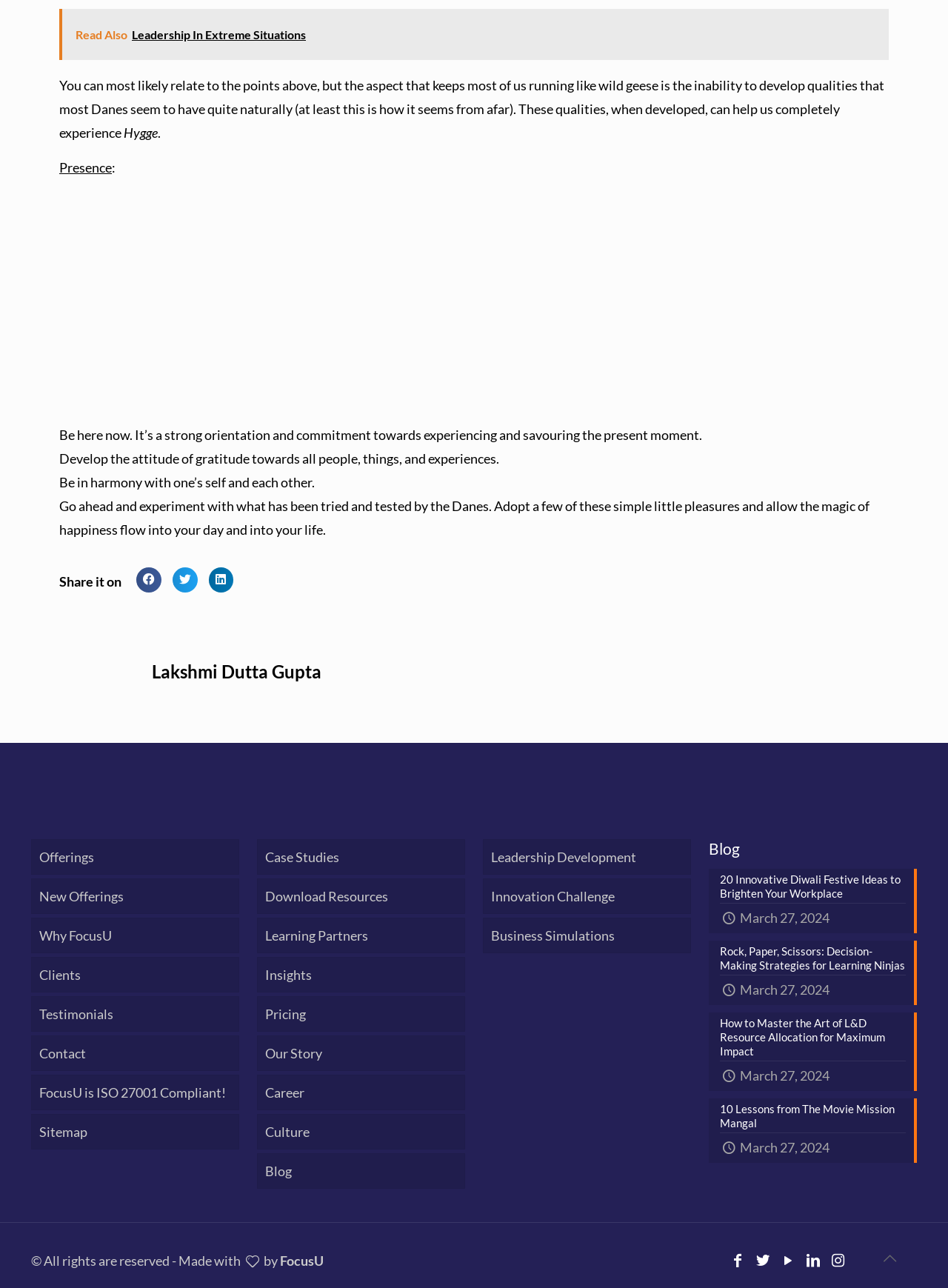Determine the bounding box coordinates of the region that needs to be clicked to achieve the task: "Share on social media".

[0.062, 0.445, 0.128, 0.458]